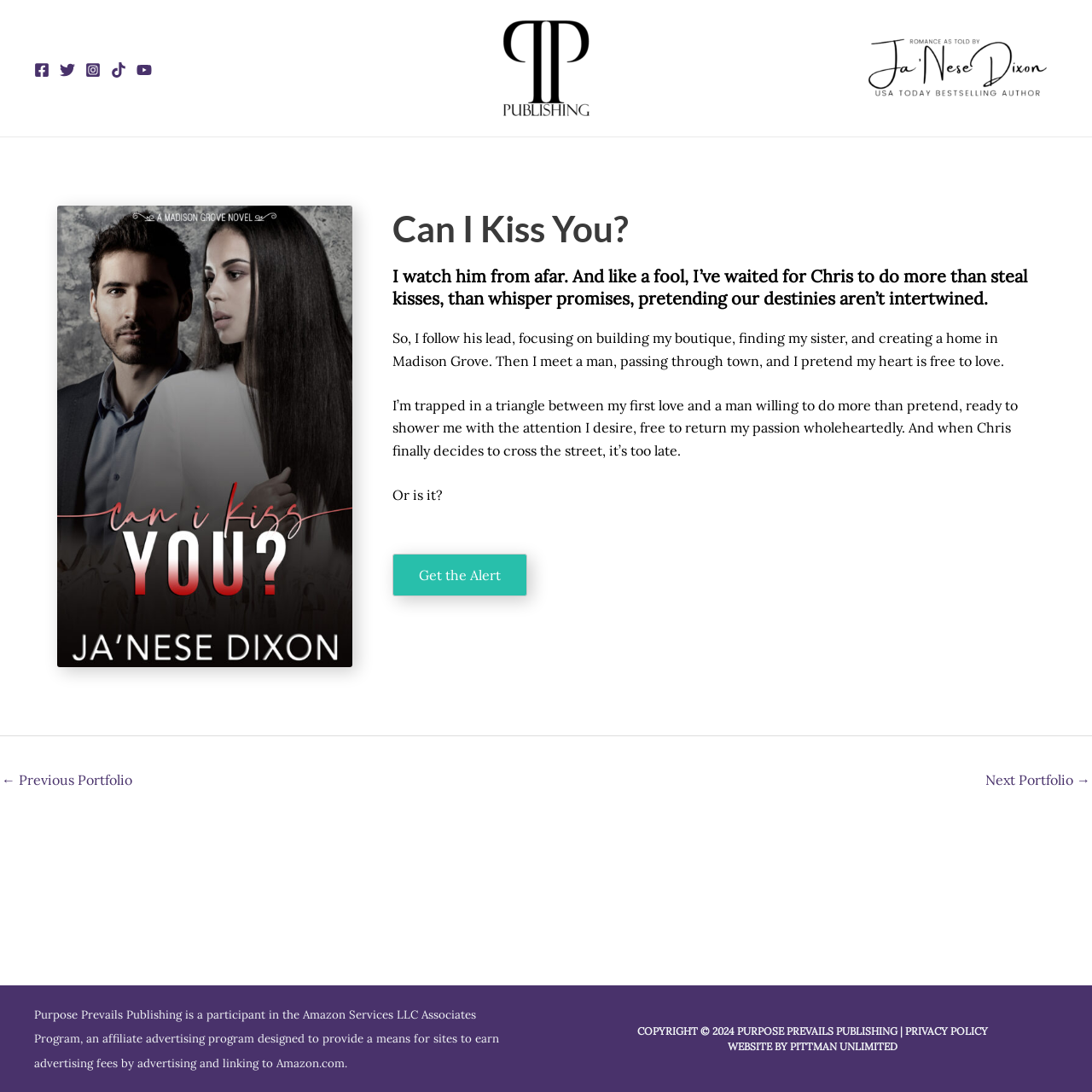Find the bounding box coordinates for the area you need to click to carry out the instruction: "Read PRIVACY POLICY". The coordinates should be four float numbers between 0 and 1, indicated as [left, top, right, bottom].

[0.829, 0.938, 0.905, 0.95]